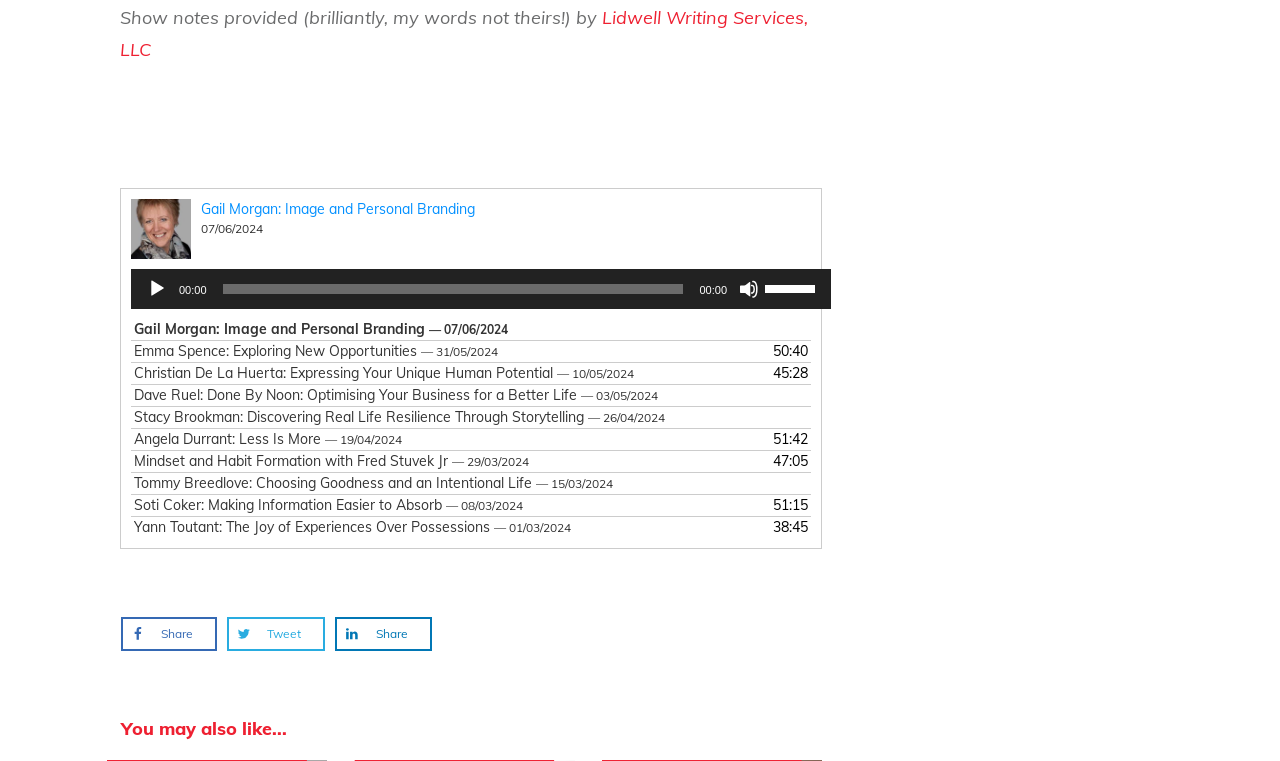Please identify the bounding box coordinates of the element I need to click to follow this instruction: "Mute the audio".

[0.577, 0.367, 0.593, 0.393]